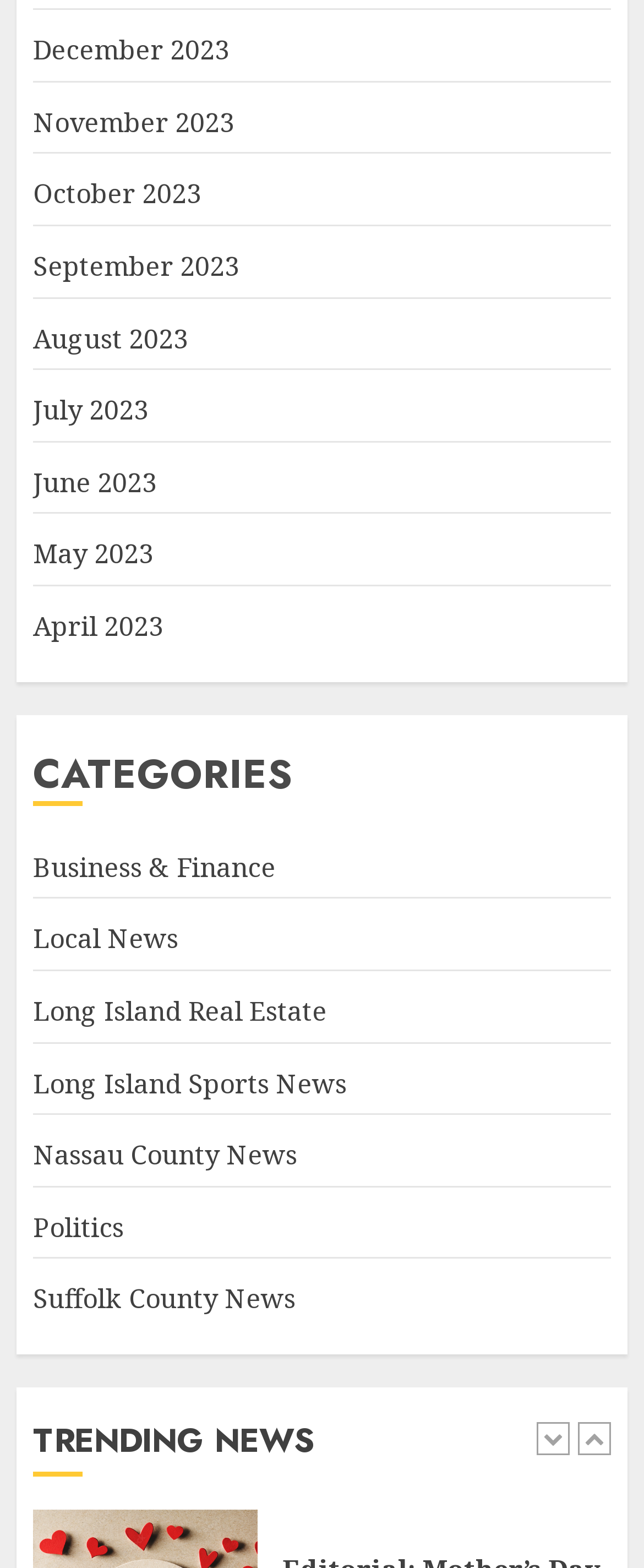Please specify the bounding box coordinates of the clickable section necessary to execute the following command: "View news for December 2023".

[0.051, 0.02, 0.356, 0.044]